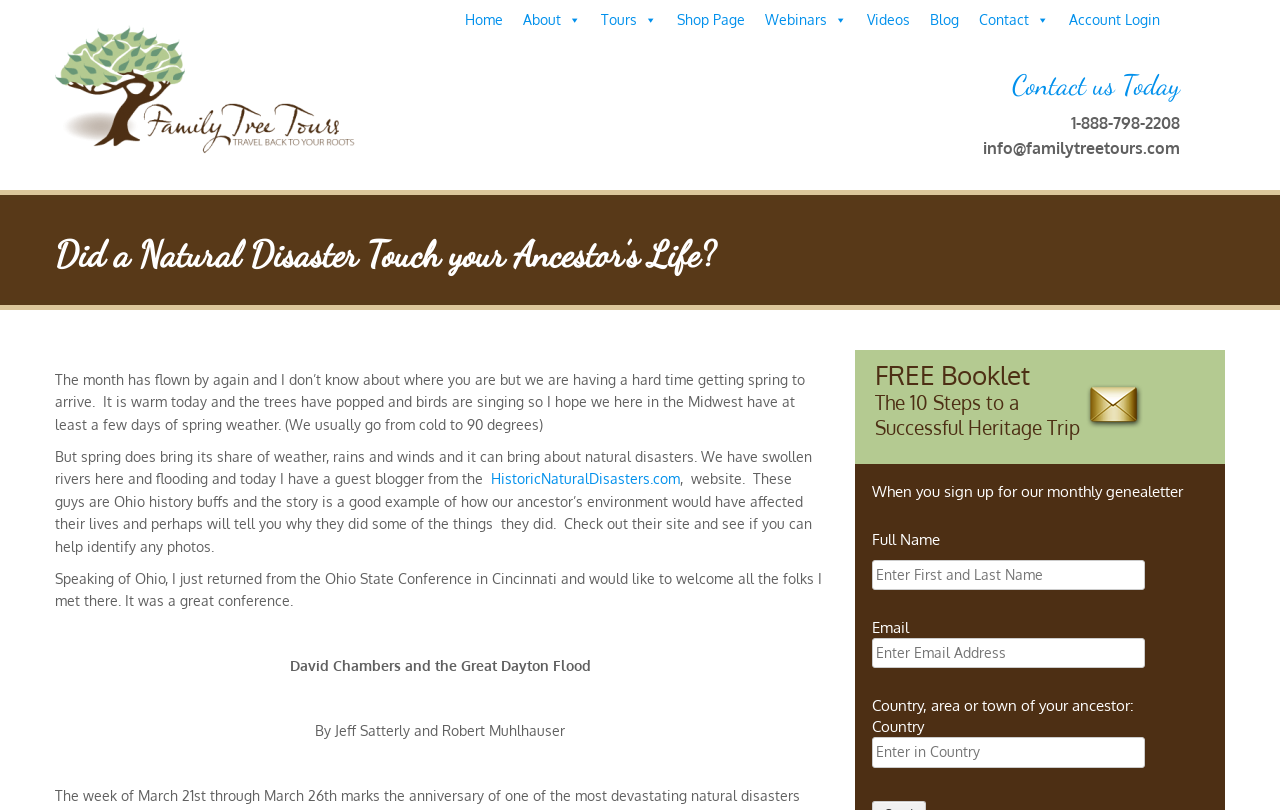Please indicate the bounding box coordinates for the clickable area to complete the following task: "See location on maps.ox". The coordinates should be specified as four float numbers between 0 and 1, i.e., [left, top, right, bottom].

None